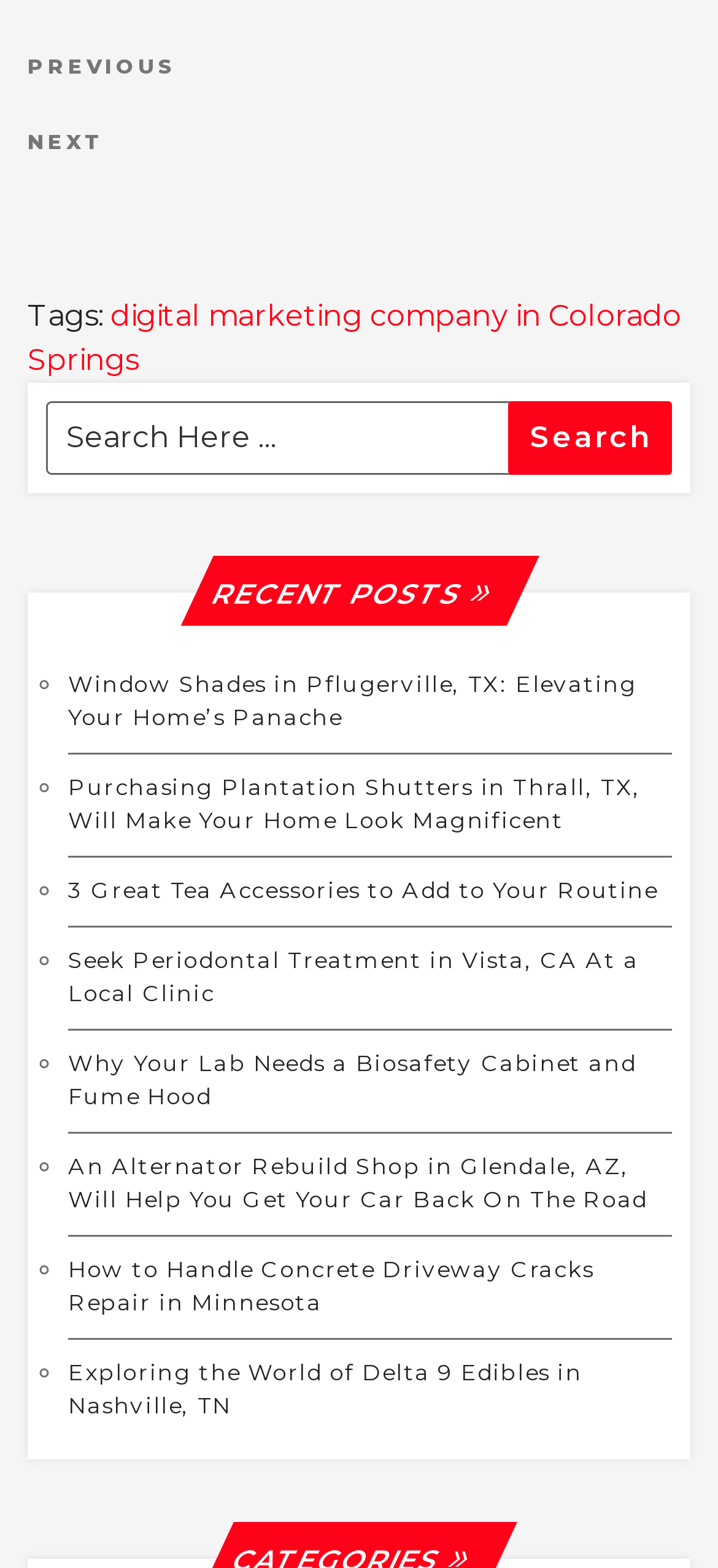Pinpoint the bounding box coordinates of the area that must be clicked to complete this instruction: "Explore digital marketing company in Colorado Springs".

[0.038, 0.19, 0.949, 0.241]